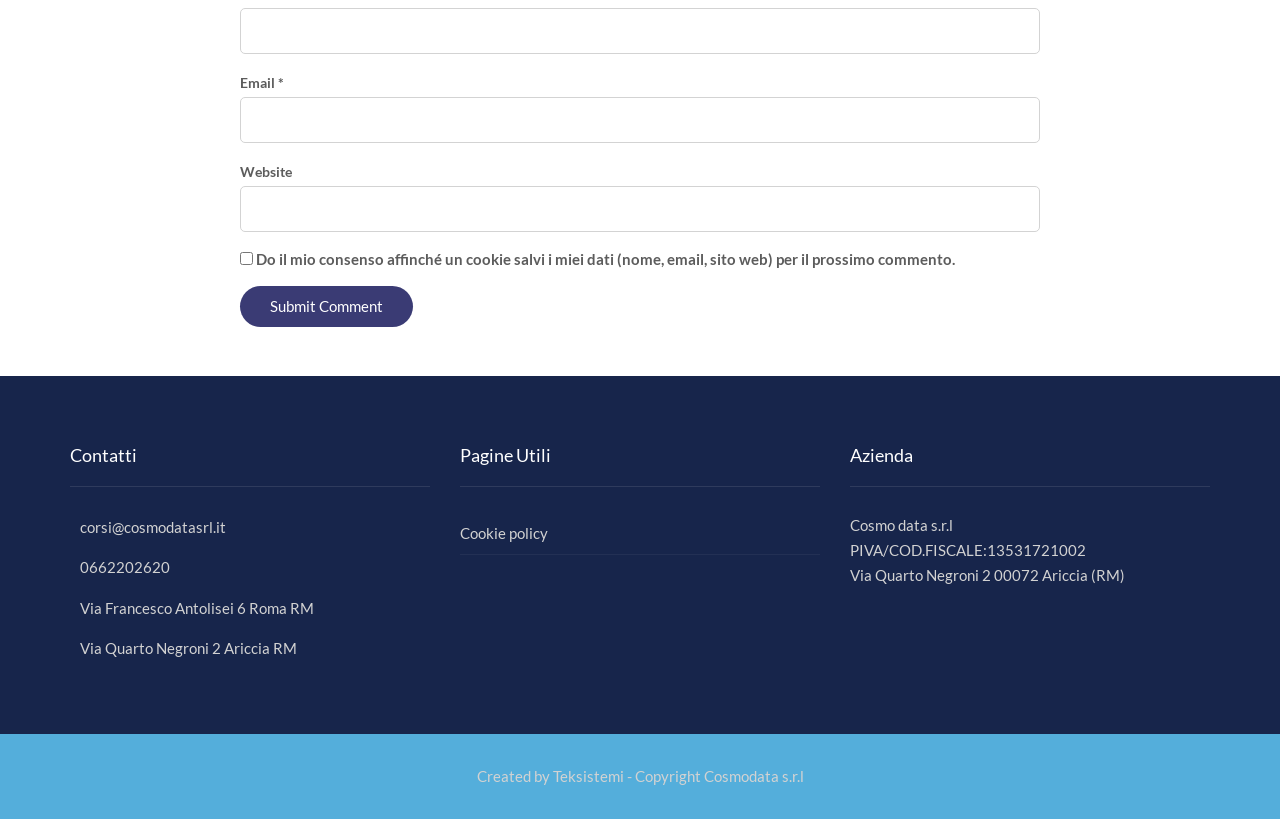Identify the bounding box of the UI element that matches this description: "parent_node: Website name="url"".

[0.188, 0.227, 0.812, 0.283]